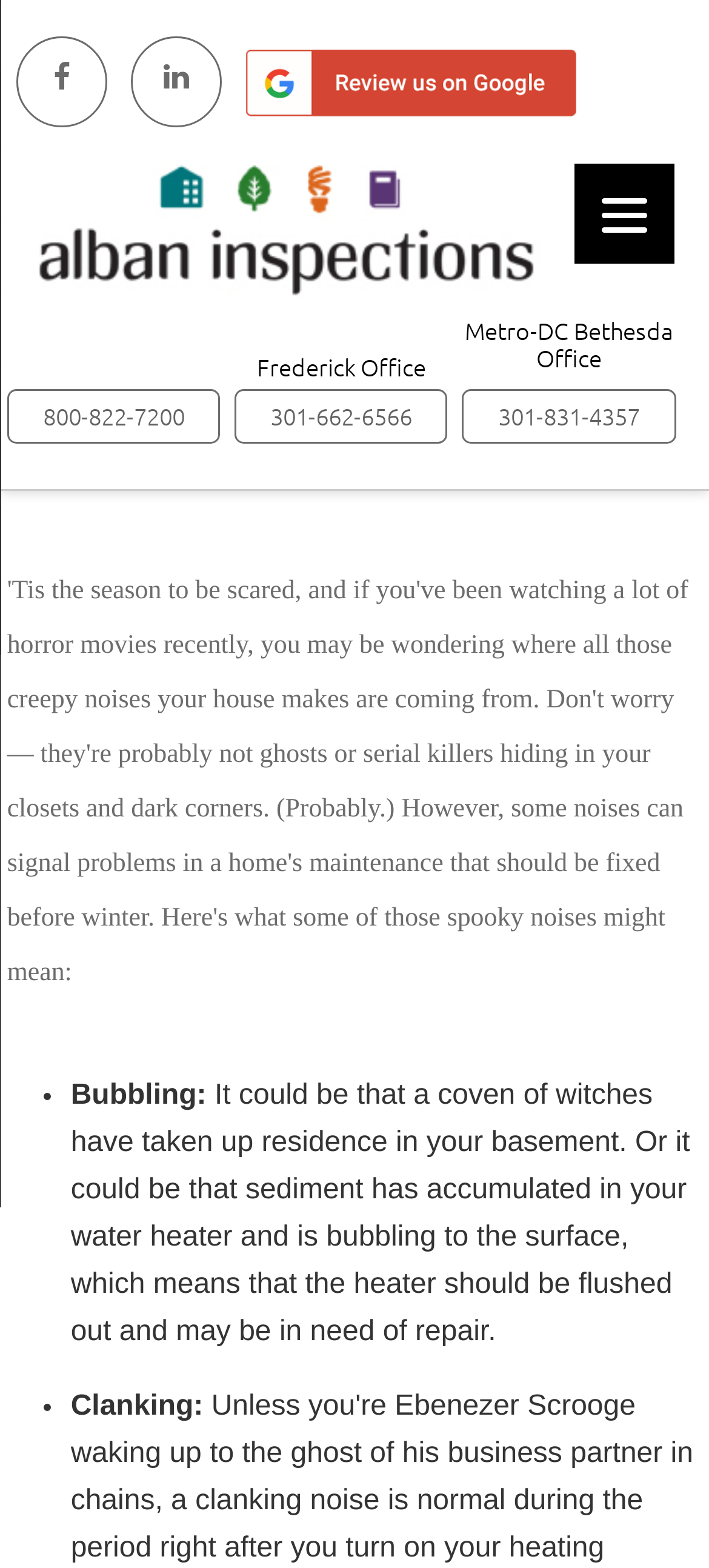Describe every aspect of the webpage comprehensively.

The webpage appears to be an article discussing creepy house noises and how to determine if they are signs of a problem. At the top left of the page, there are three links, each represented by an icon, and a logo of "albaninspect" with a corresponding image. Below the logo, there is a phone number "800-822-7200" and a link to "Frederick Office". 

To the right of the logo, there are two more phone numbers, "301-662-6566" and "301-831-4357", each corresponding to "Metro-DC Bethesda Office". 

The main heading of the article, "Bump in the night: How to tell if creepy house noises are signs of a problem", is centered at the top of the page. 

Below the heading, there is a list of possible explanations for creepy house noises. The list starts with "Bubbling", which is described as possibly being caused by sediment accumulation in the water heater, and continues with "Clanking", with no description provided. 

At the top right corner of the page, there is a "Menu" button.